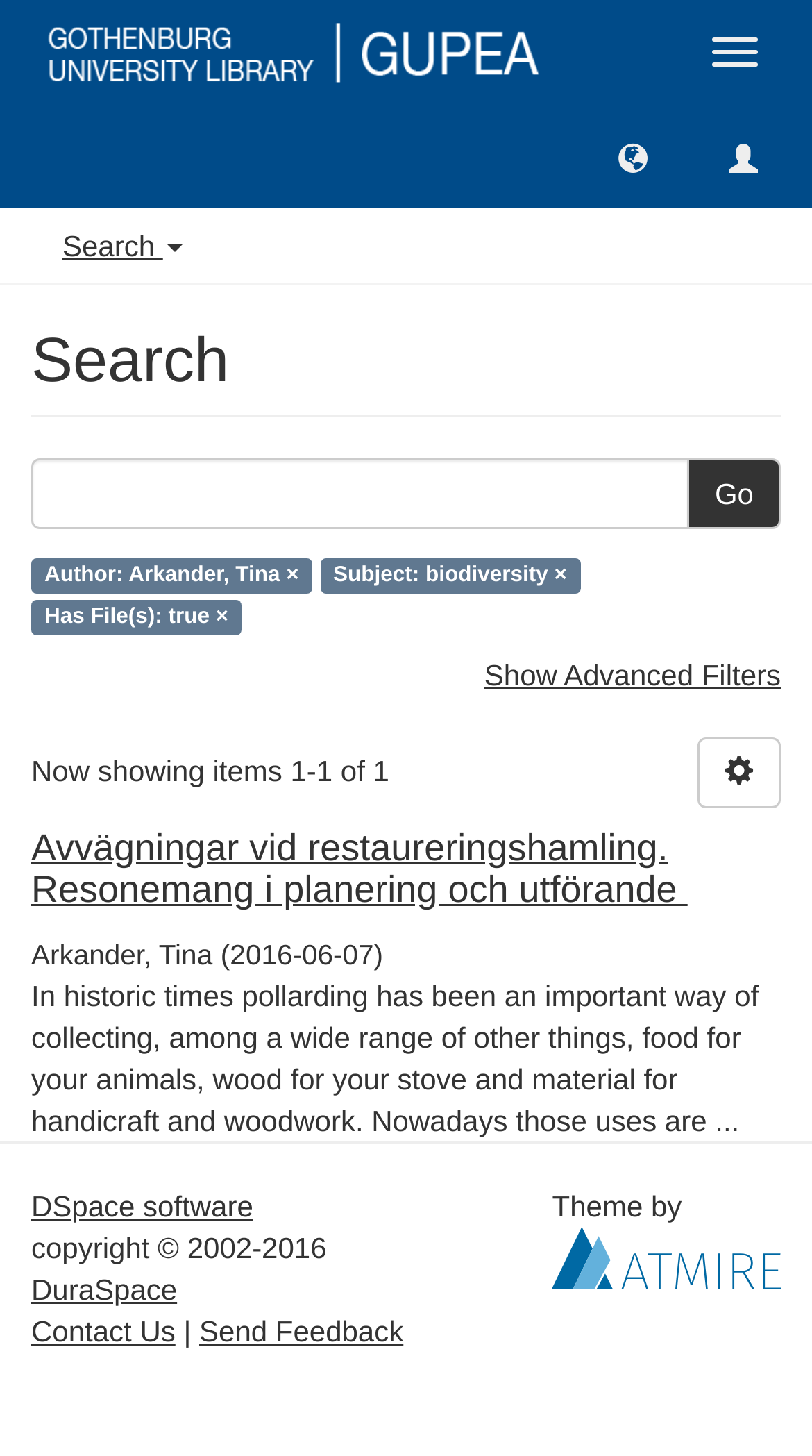Find the bounding box coordinates of the clickable area required to complete the following action: "read about Garden & Gun Jubilee Poster 2015".

None